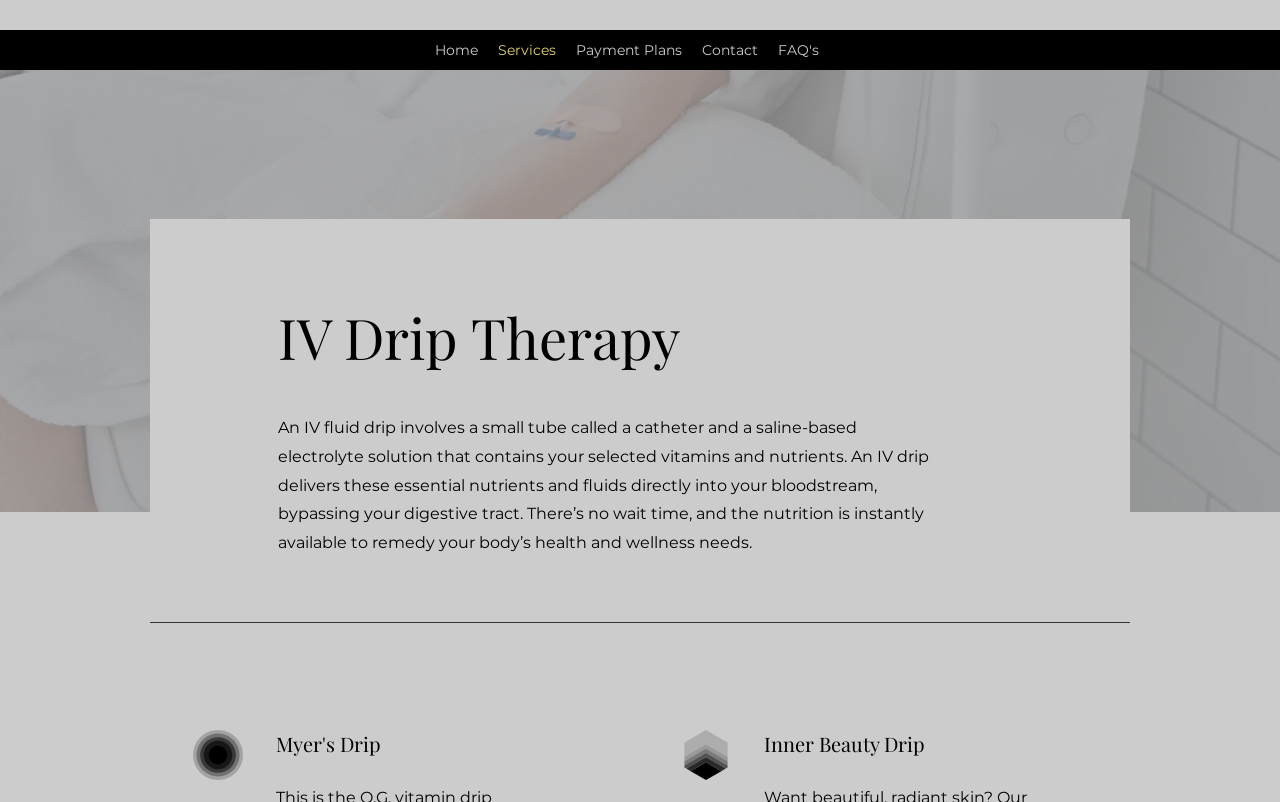Locate the UI element described by Payment Plans and provide its bounding box coordinates. Use the format (top-left x, top-left y, bottom-right x, bottom-right y) with all values as floating point numbers between 0 and 1.

[0.442, 0.044, 0.541, 0.081]